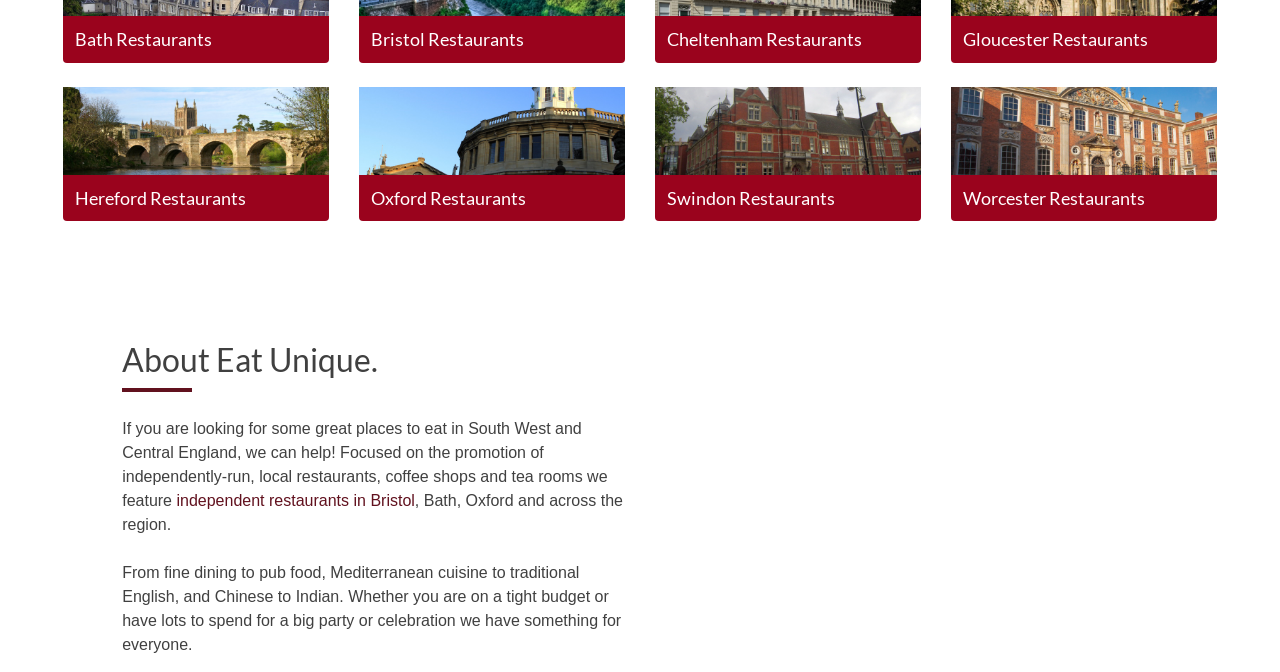Answer the following in one word or a short phrase: 
What is the region covered by this website?

South West and Central England